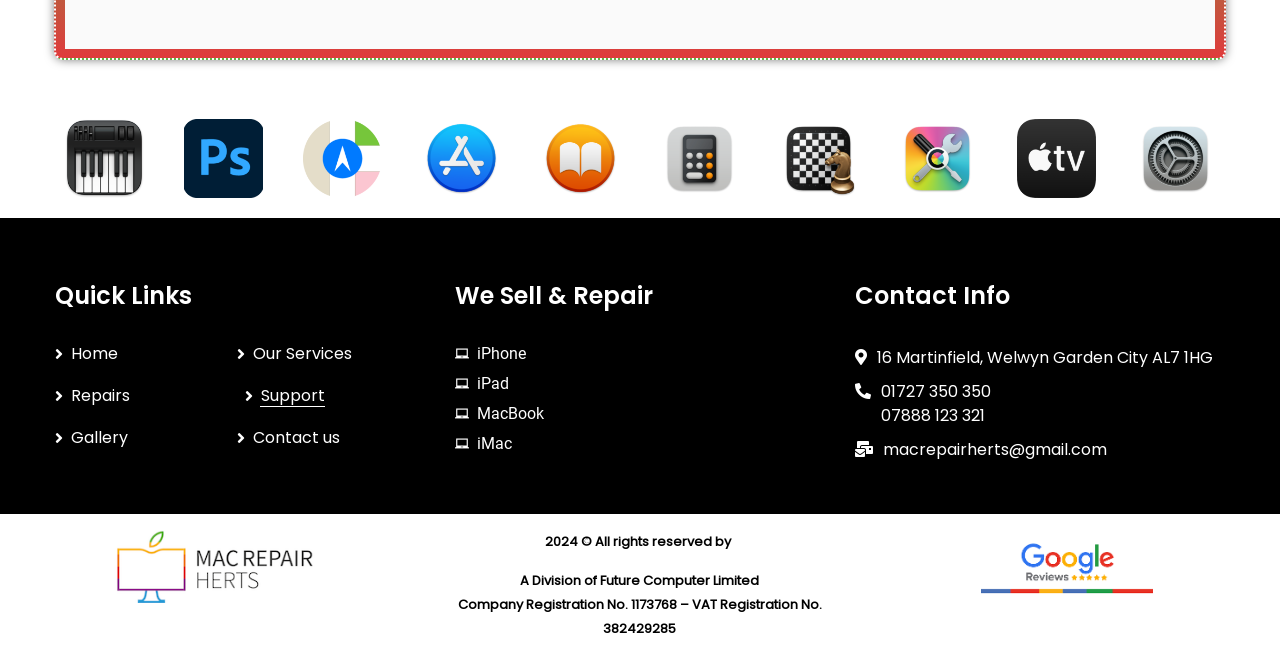Give a succinct answer to this question in a single word or phrase: 
What is the email address for contact?

macrepairherts@gmail.com